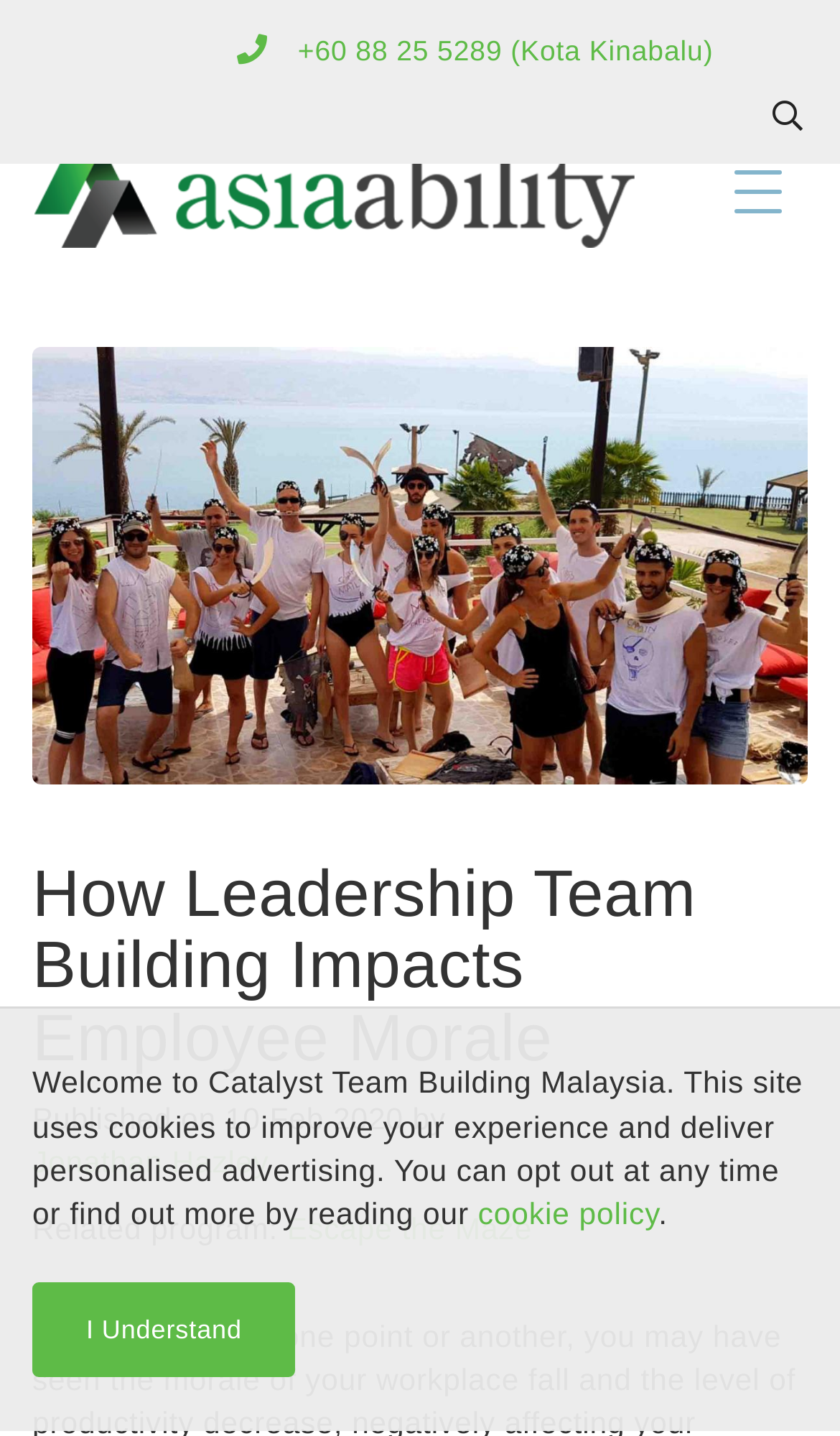What is the date the article was published? Observe the screenshot and provide a one-word or short phrase answer.

10 Feb 2020